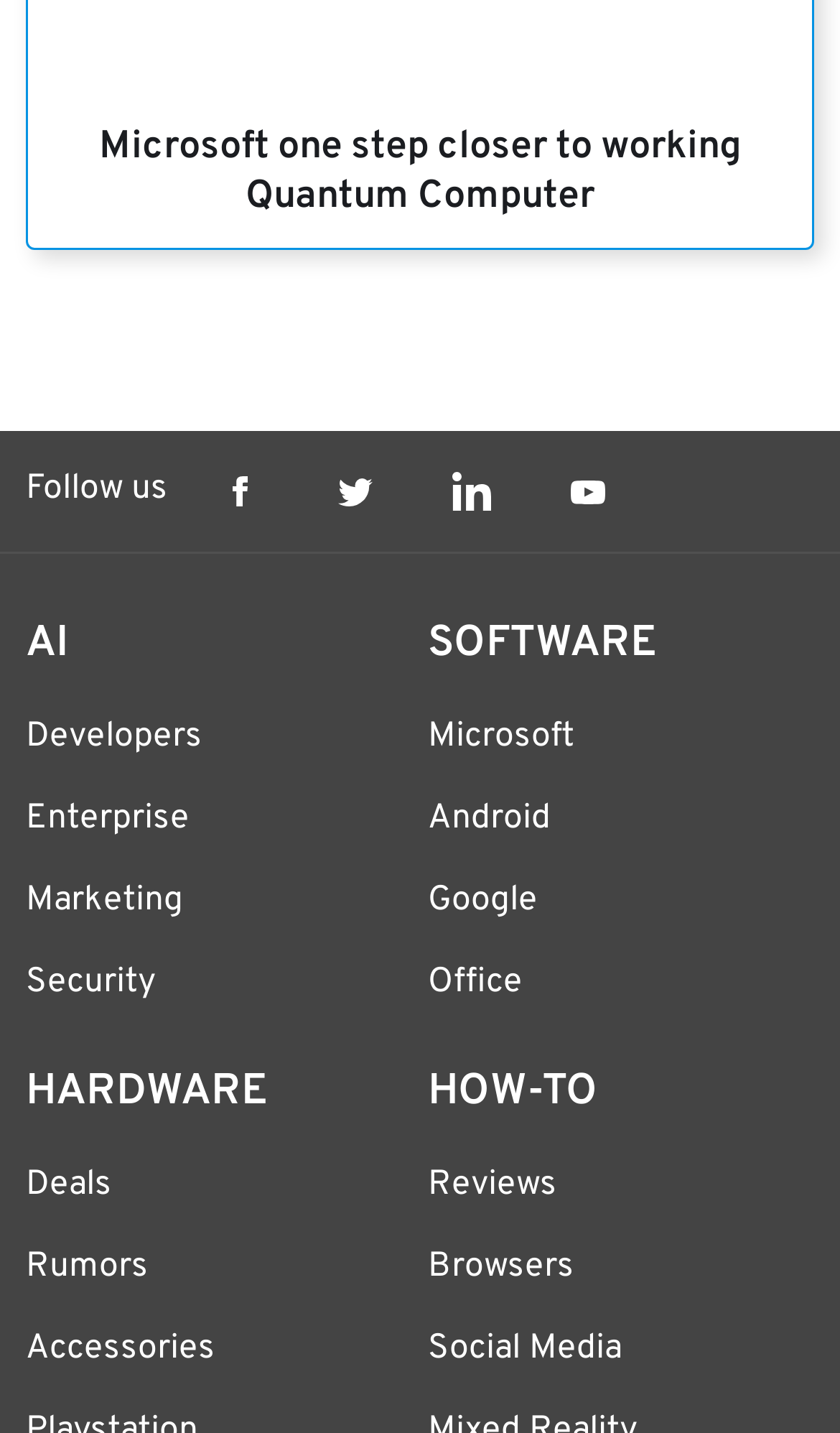Determine the coordinates of the bounding box that should be clicked to complete the instruction: "Learn about HOW-TO". The coordinates should be represented by four float numbers between 0 and 1: [left, top, right, bottom].

[0.509, 0.747, 0.969, 0.777]